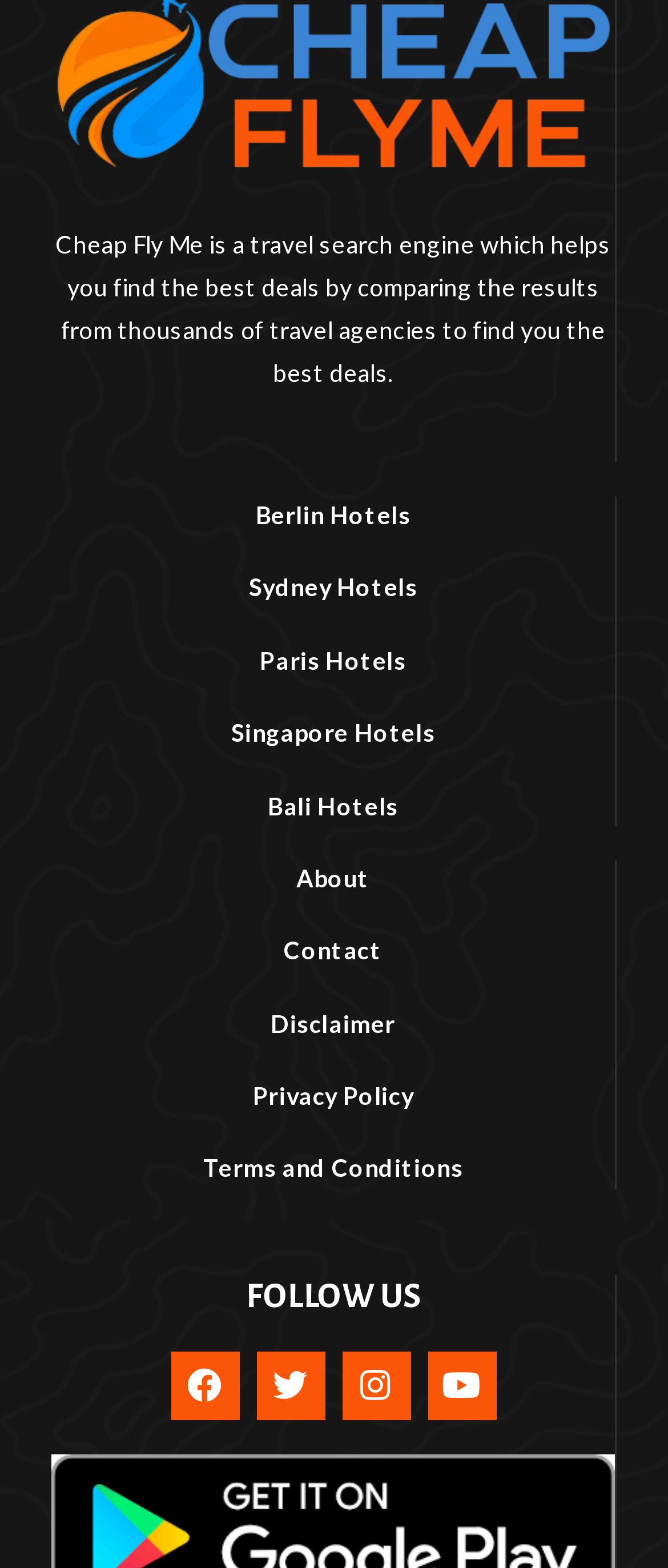From the given element description: "Terms and Conditions", find the bounding box for the UI element. Provide the coordinates as four float numbers between 0 and 1, in the order [left, top, right, bottom].

[0.077, 0.734, 0.921, 0.758]